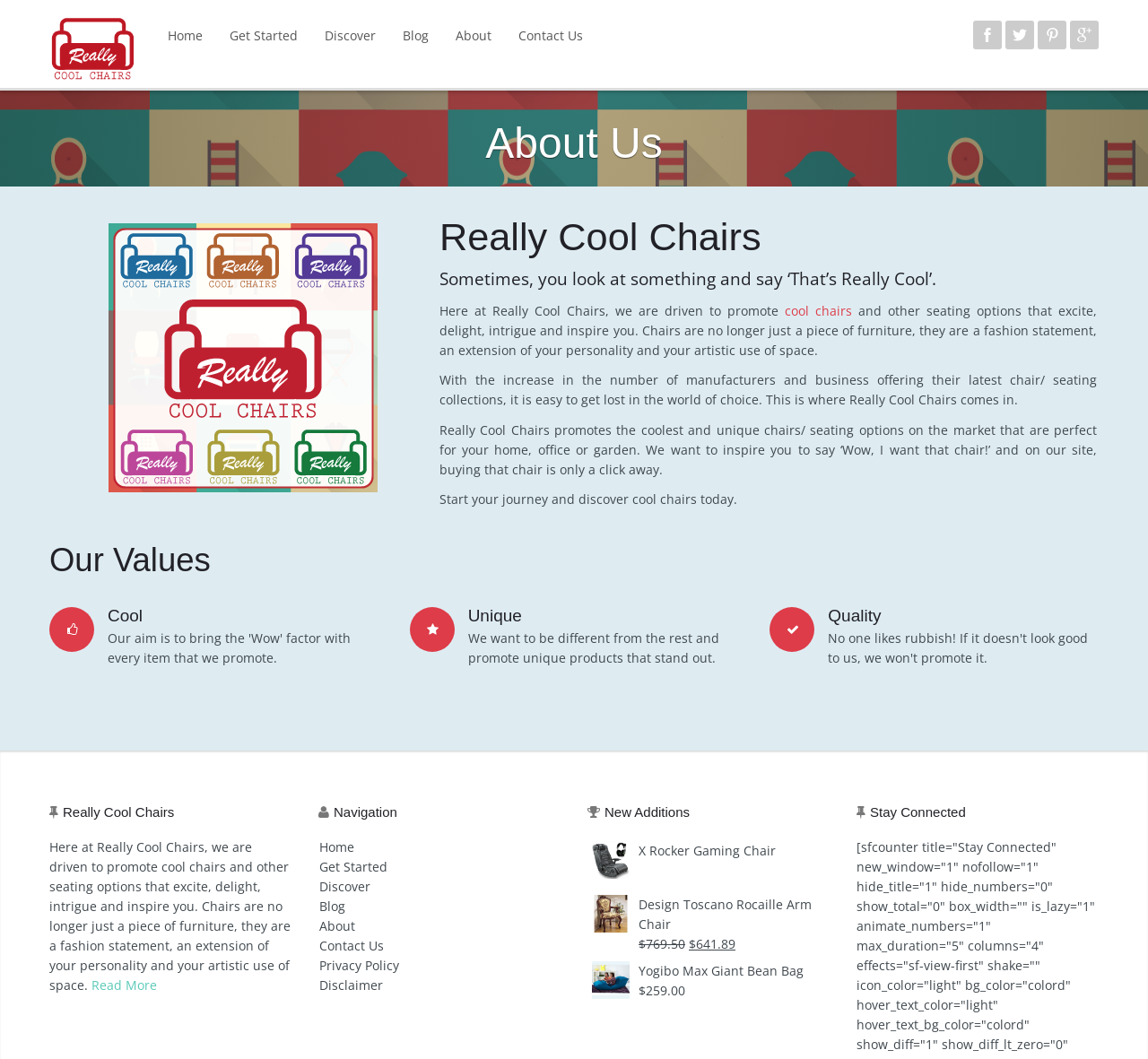Show the bounding box coordinates for the element that needs to be clicked to execute the following instruction: "Explore the 'Discover' section". Provide the coordinates in the form of four float numbers between 0 and 1, i.e., [left, top, right, bottom].

[0.271, 0.016, 0.339, 0.052]